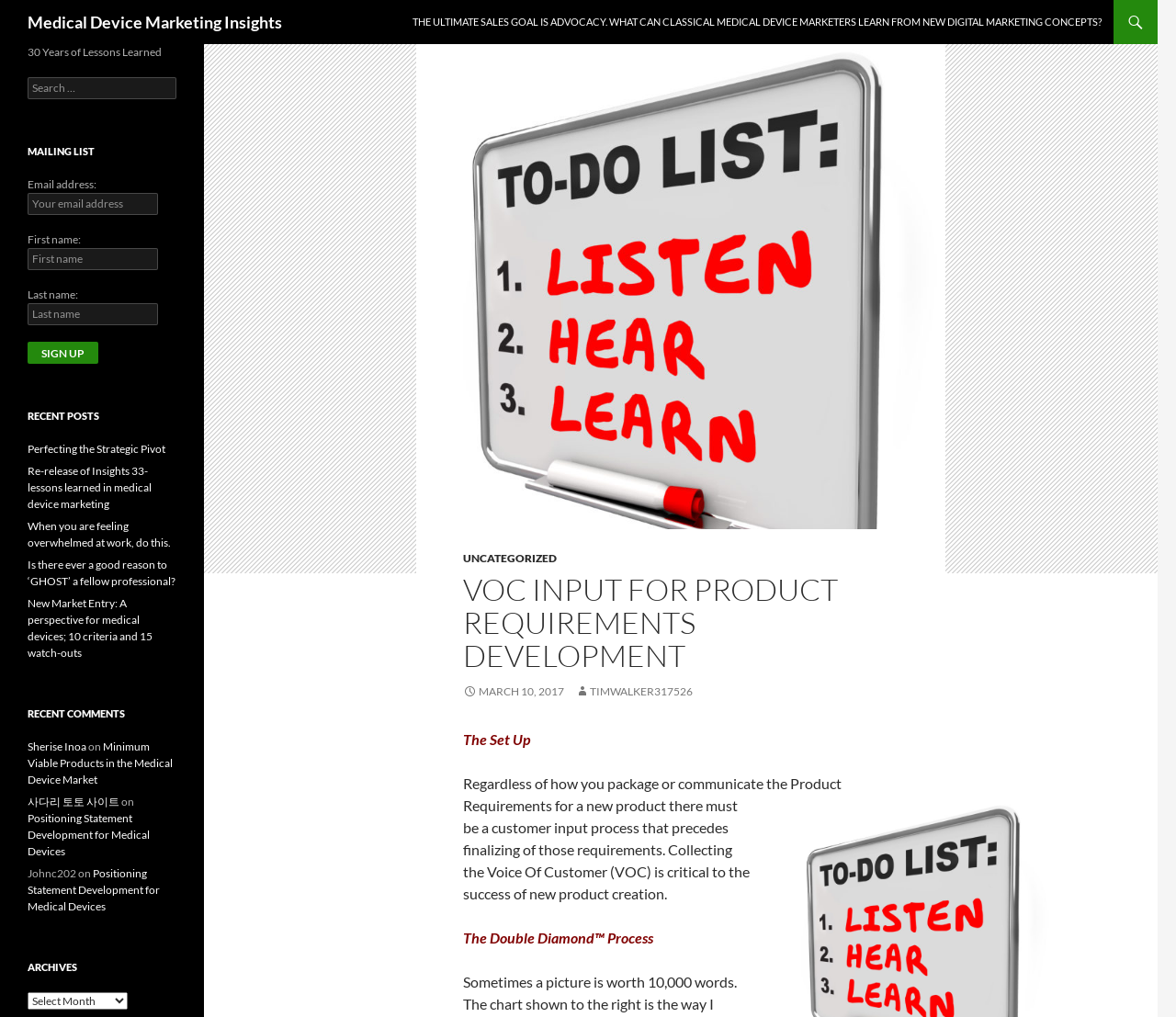Please locate the bounding box coordinates for the element that should be clicked to achieve the following instruction: "View recent posts". Ensure the coordinates are given as four float numbers between 0 and 1, i.e., [left, top, right, bottom].

[0.023, 0.434, 0.15, 0.65]